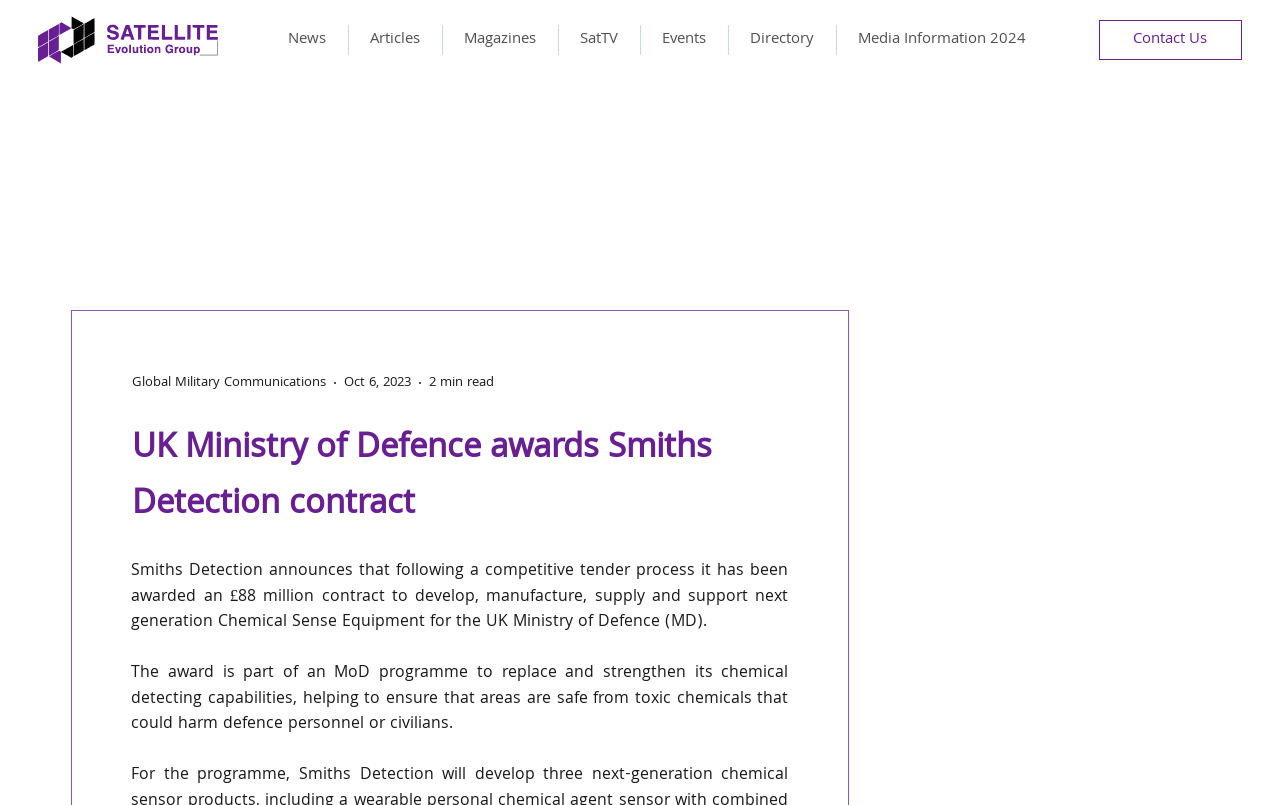Find and provide the bounding box coordinates for the UI element described with: "Apply to a PhD program".

None